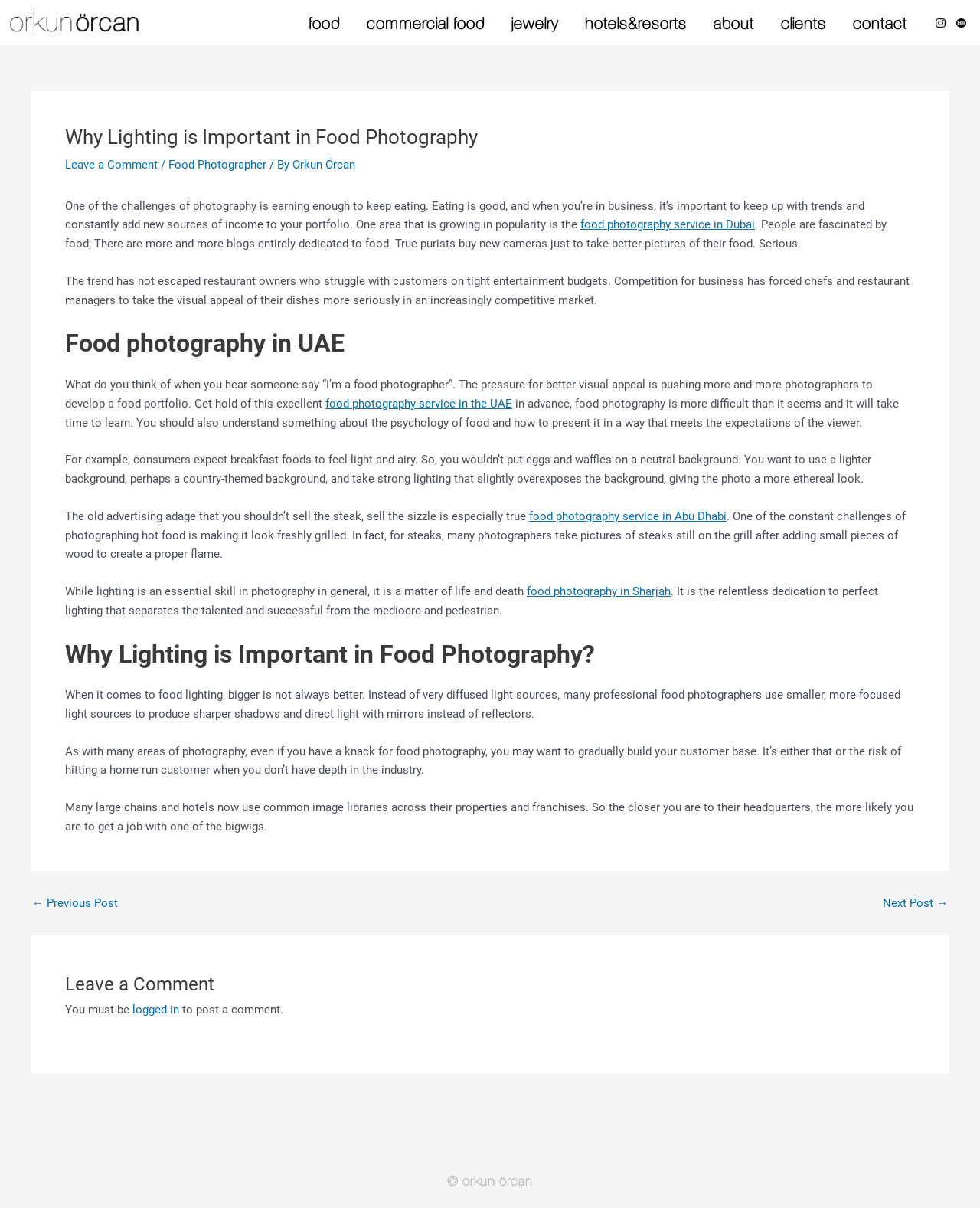Please find and give the text of the main heading on the webpage.

Why Lighting is Important in Food Photography